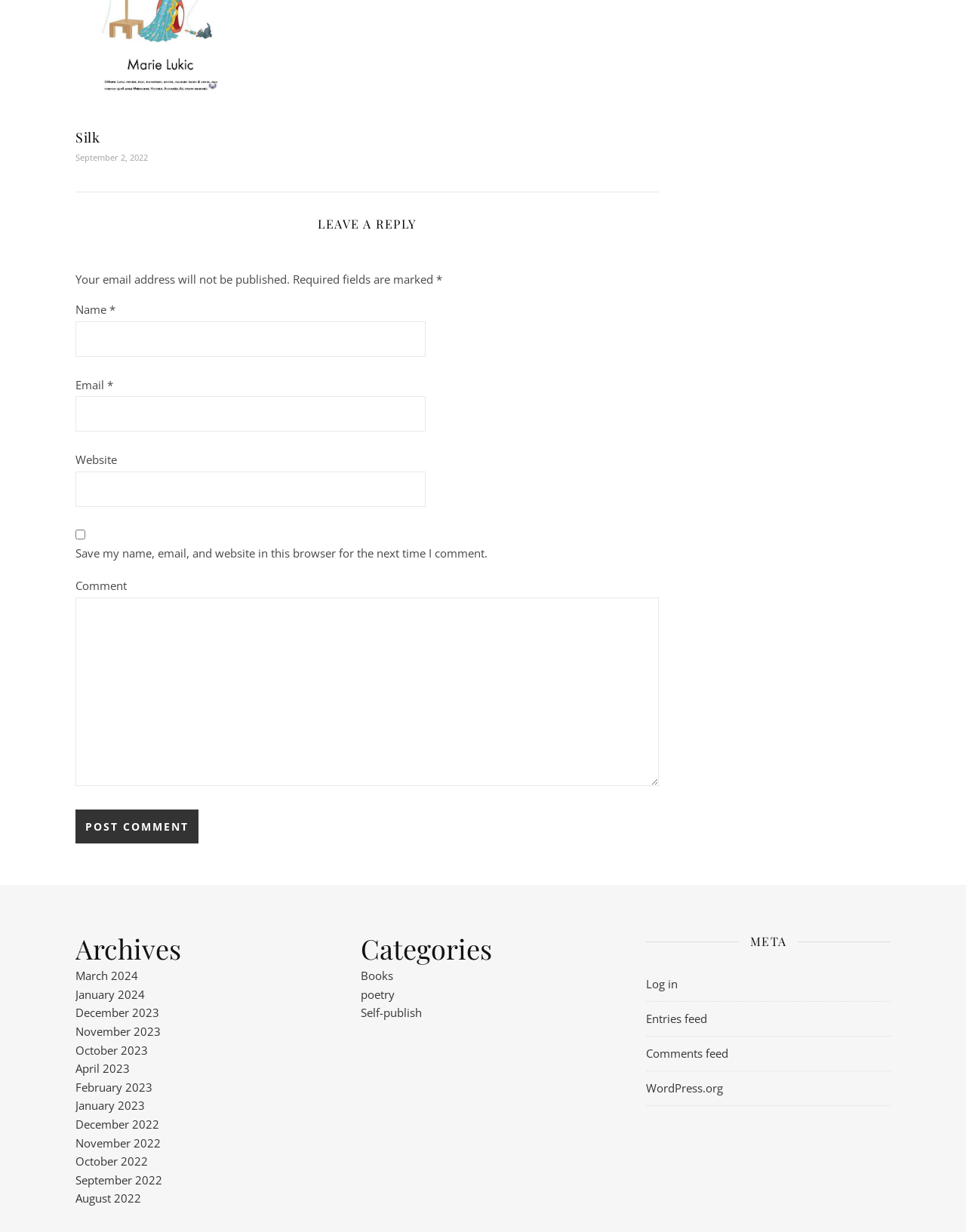Provide a brief response to the question using a single word or phrase: 
What is the purpose of the text field labeled 'Name'?

To input name